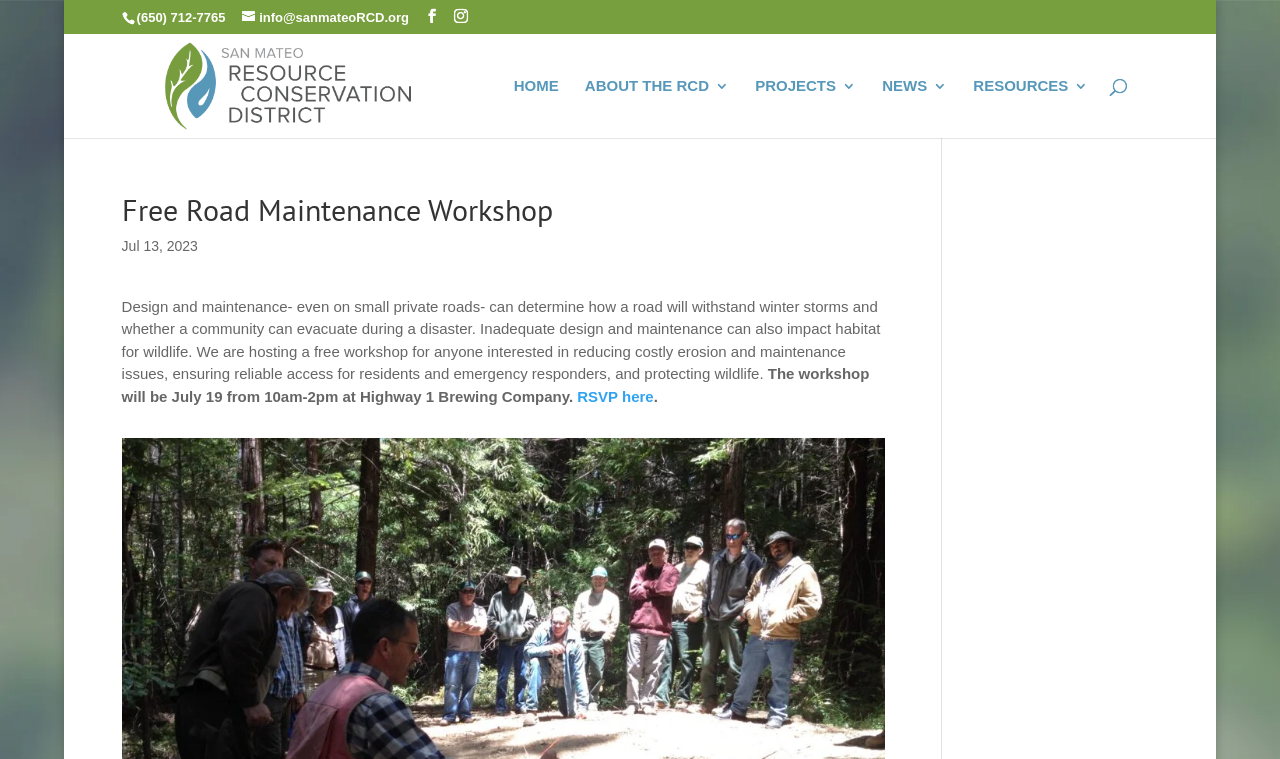What is the date of the Free Road Maintenance Workshop?
Kindly give a detailed and elaborate answer to the question.

I found the date by reading the text description of the workshop, which mentions that the workshop will be on July 19 from 10am-2pm at Highway 1 Brewing Company.